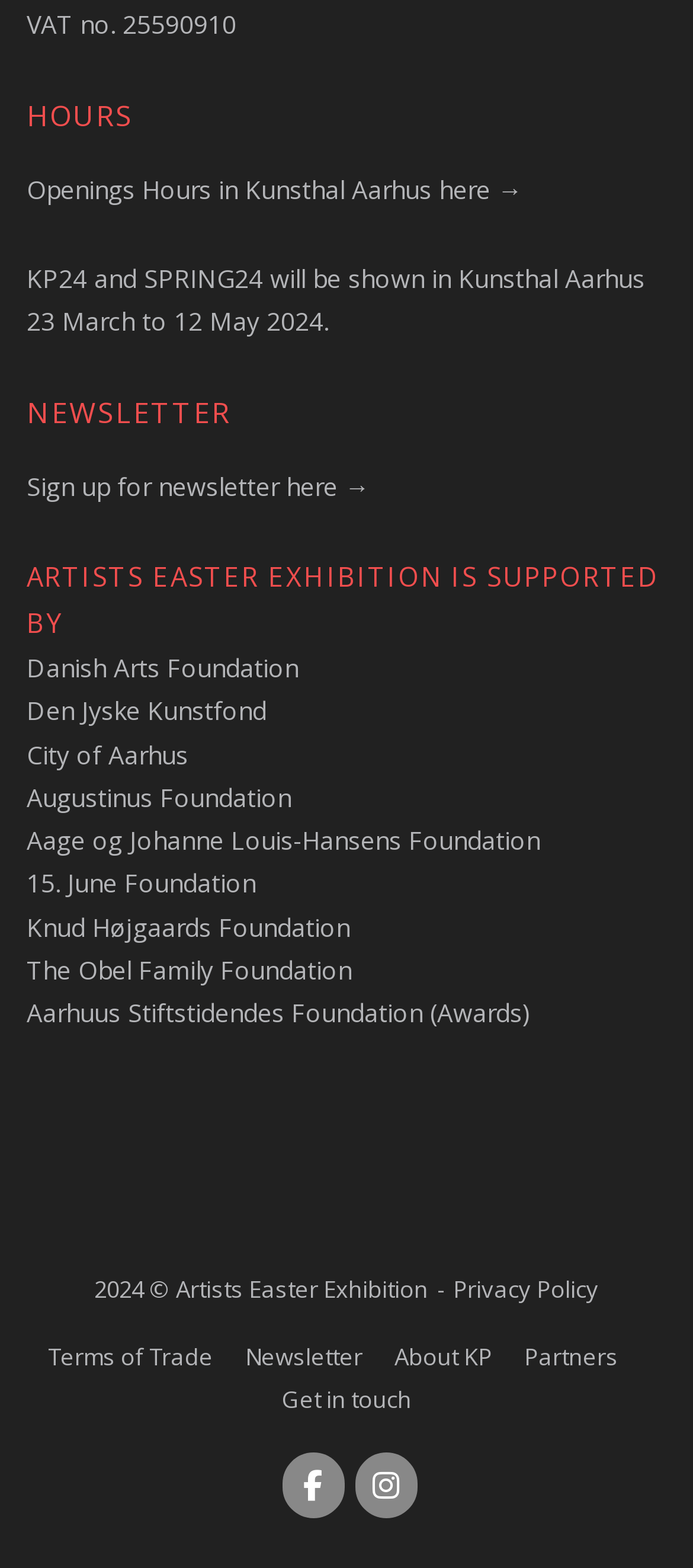What is the name of the organization hosting the exhibition?
Please provide a comprehensive answer based on the contents of the image.

The name of the organization is mentioned as a link, 'Kunsthal Aarhus', which is related to the exhibition.